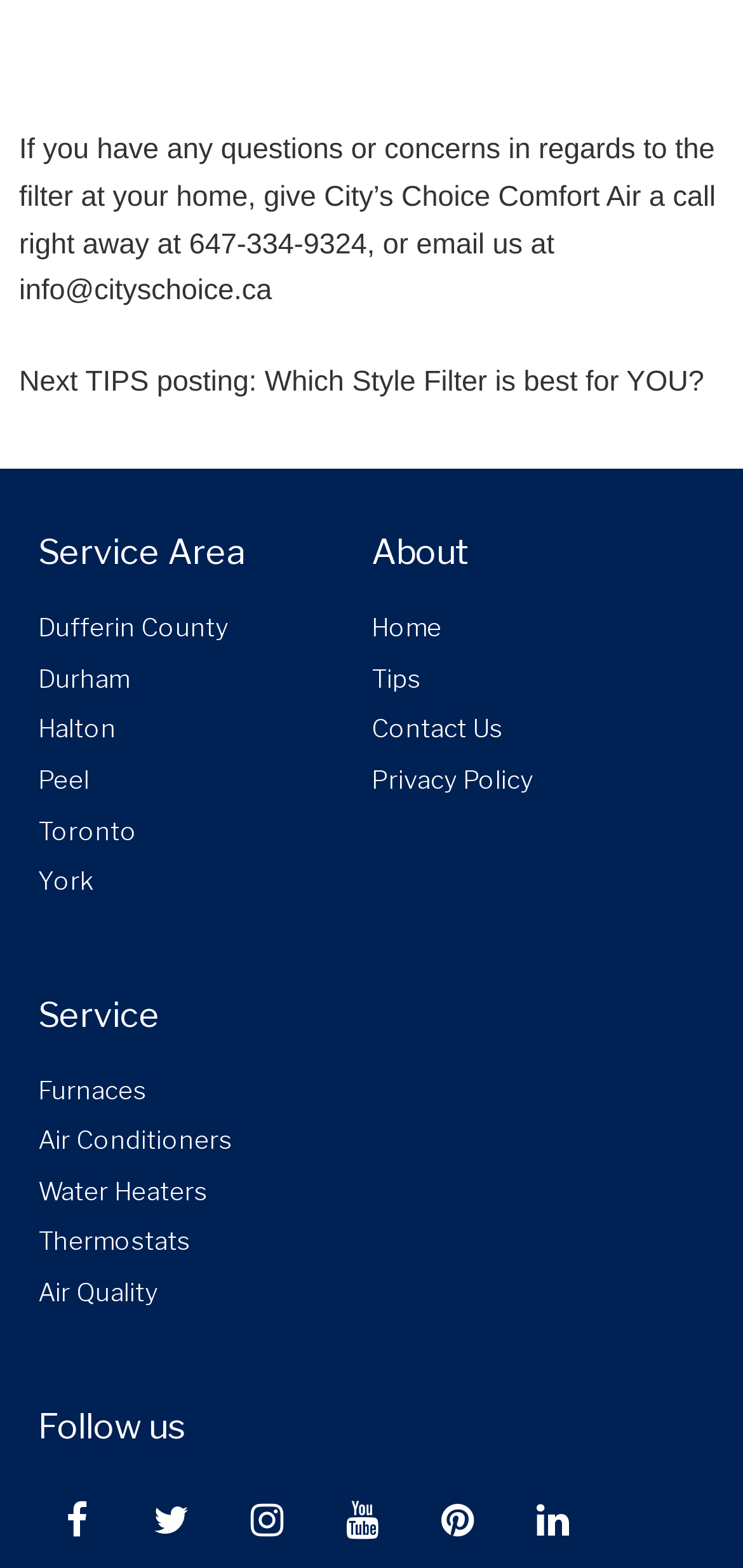Find the bounding box coordinates for the area you need to click to carry out the instruction: "Follow us on Facebook". The coordinates should be four float numbers between 0 and 1, indicated as [left, top, right, bottom].

[0.051, 0.945, 0.154, 0.993]